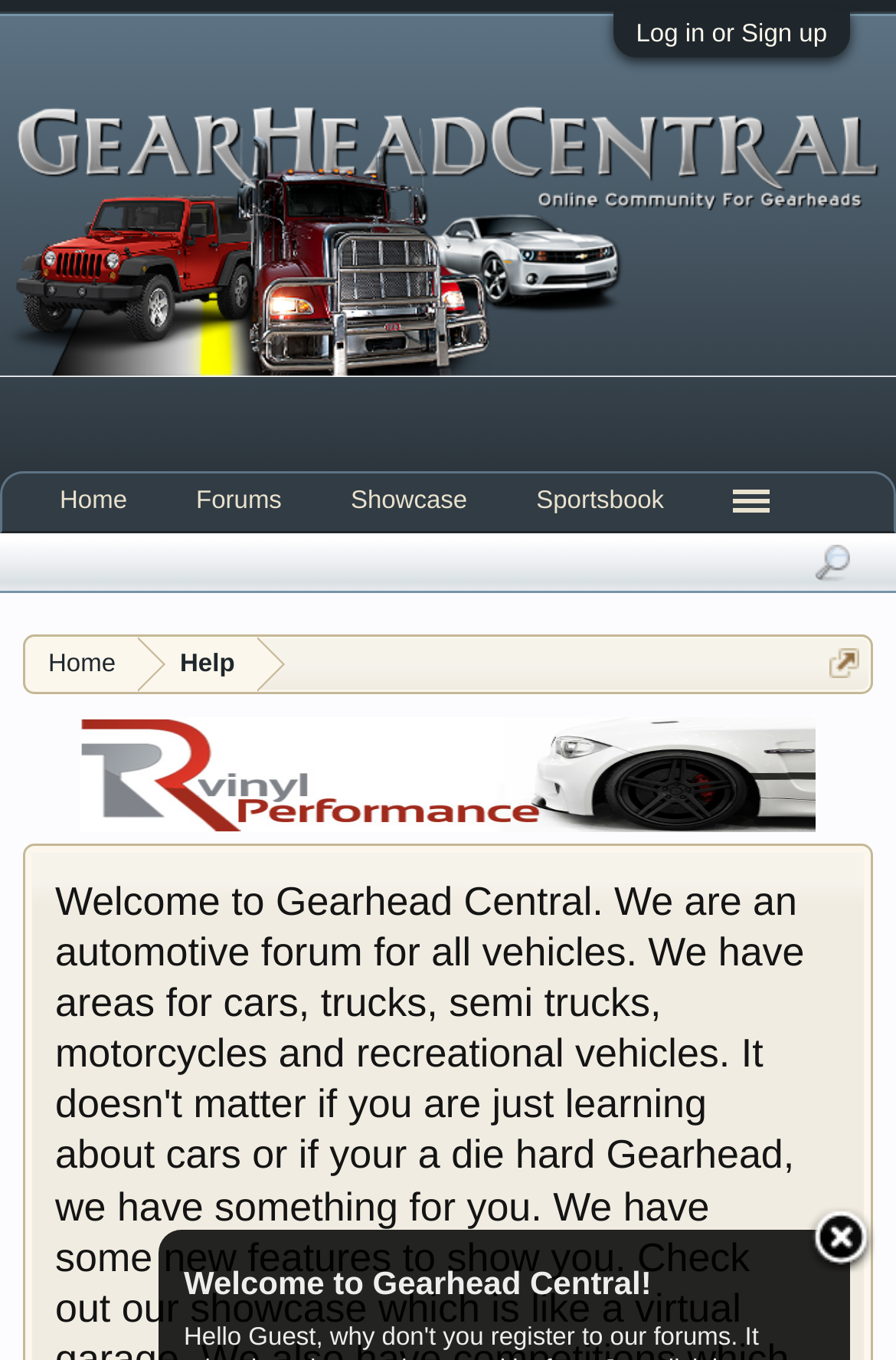Pinpoint the bounding box coordinates of the area that should be clicked to complete the following instruction: "Click on Tech". The coordinates must be given as four float numbers between 0 and 1, i.e., [left, top, right, bottom].

None